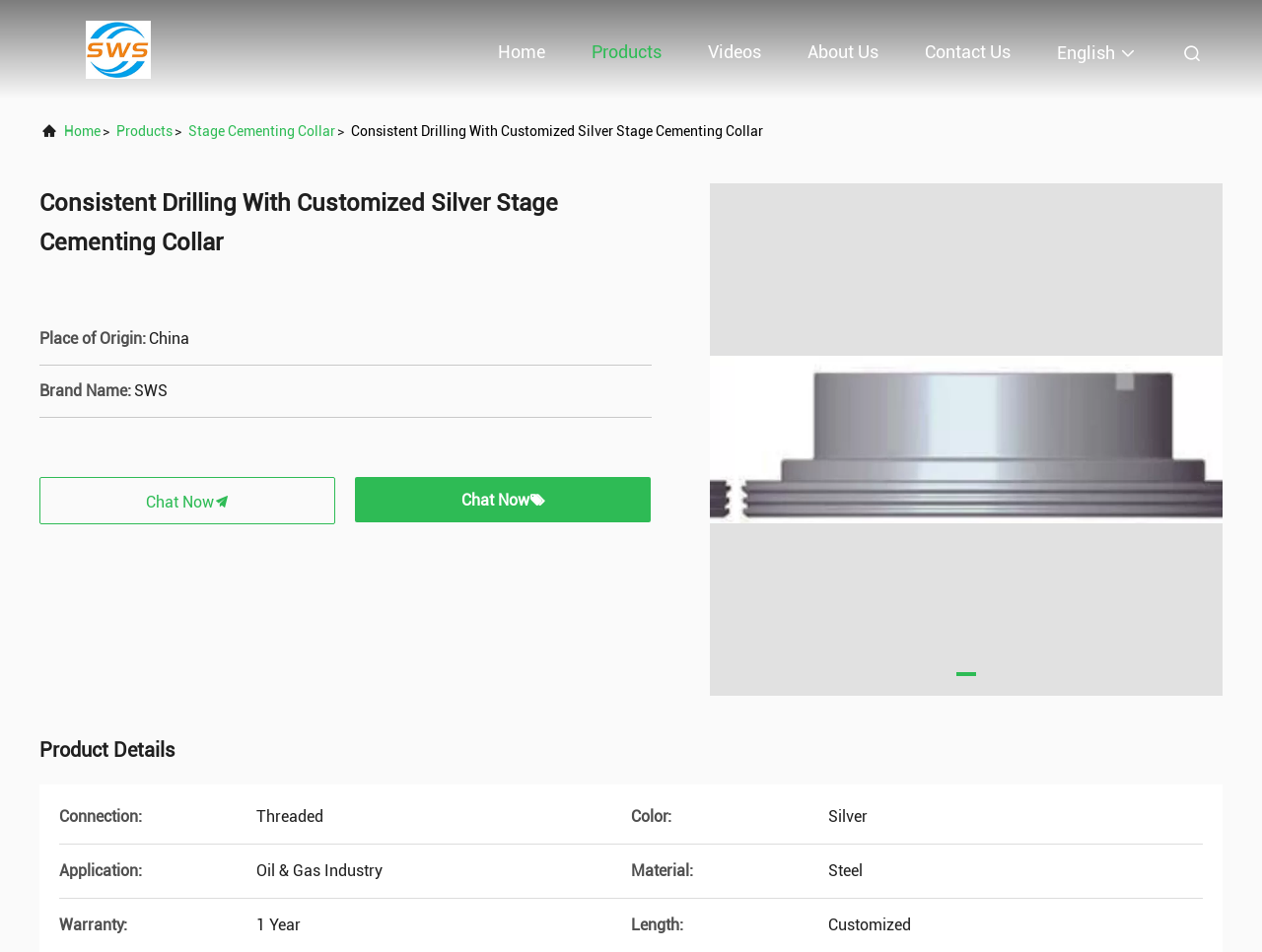Please answer the following question using a single word or phrase: 
What is the place of origin of the product?

China